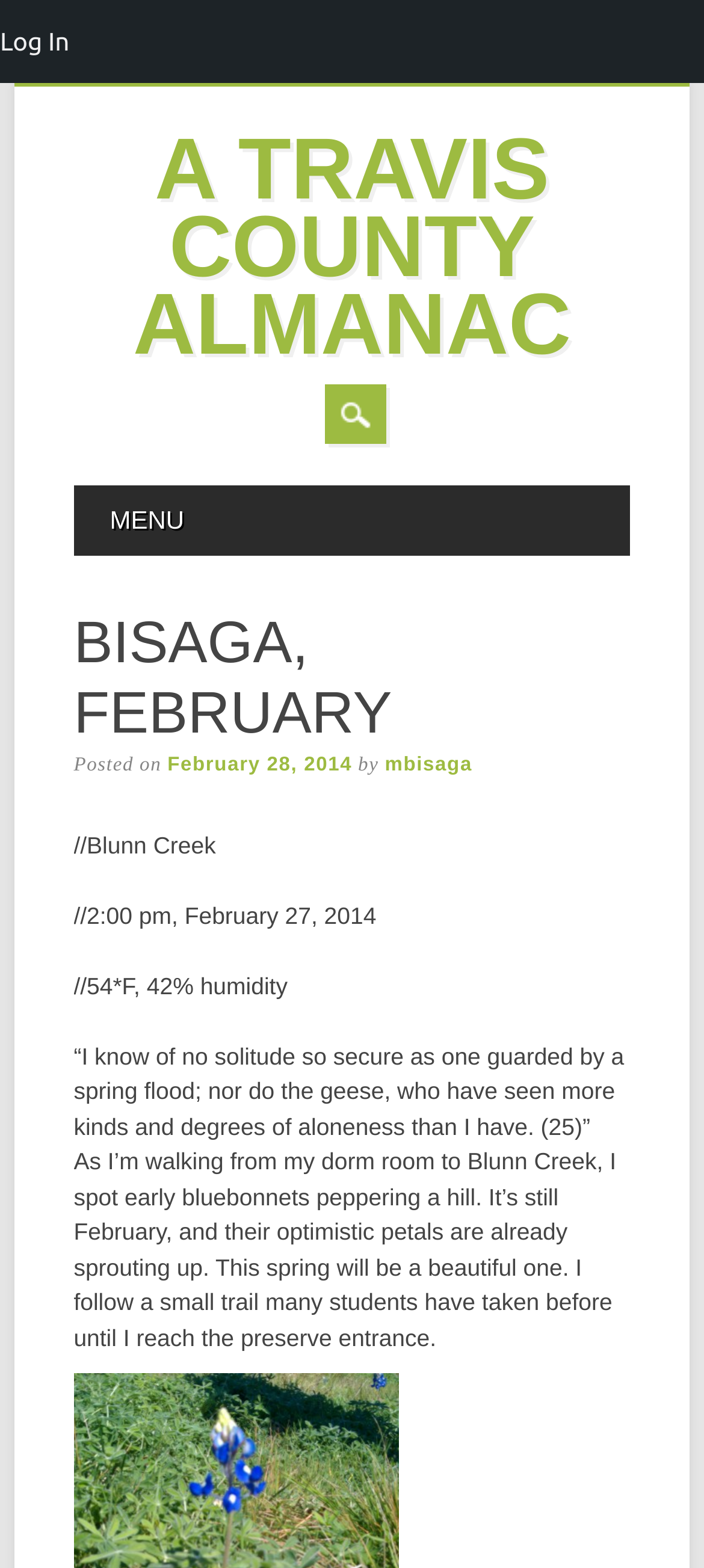Answer the question in one word or a short phrase:
What is the humidity at Blunn Creek?

42%